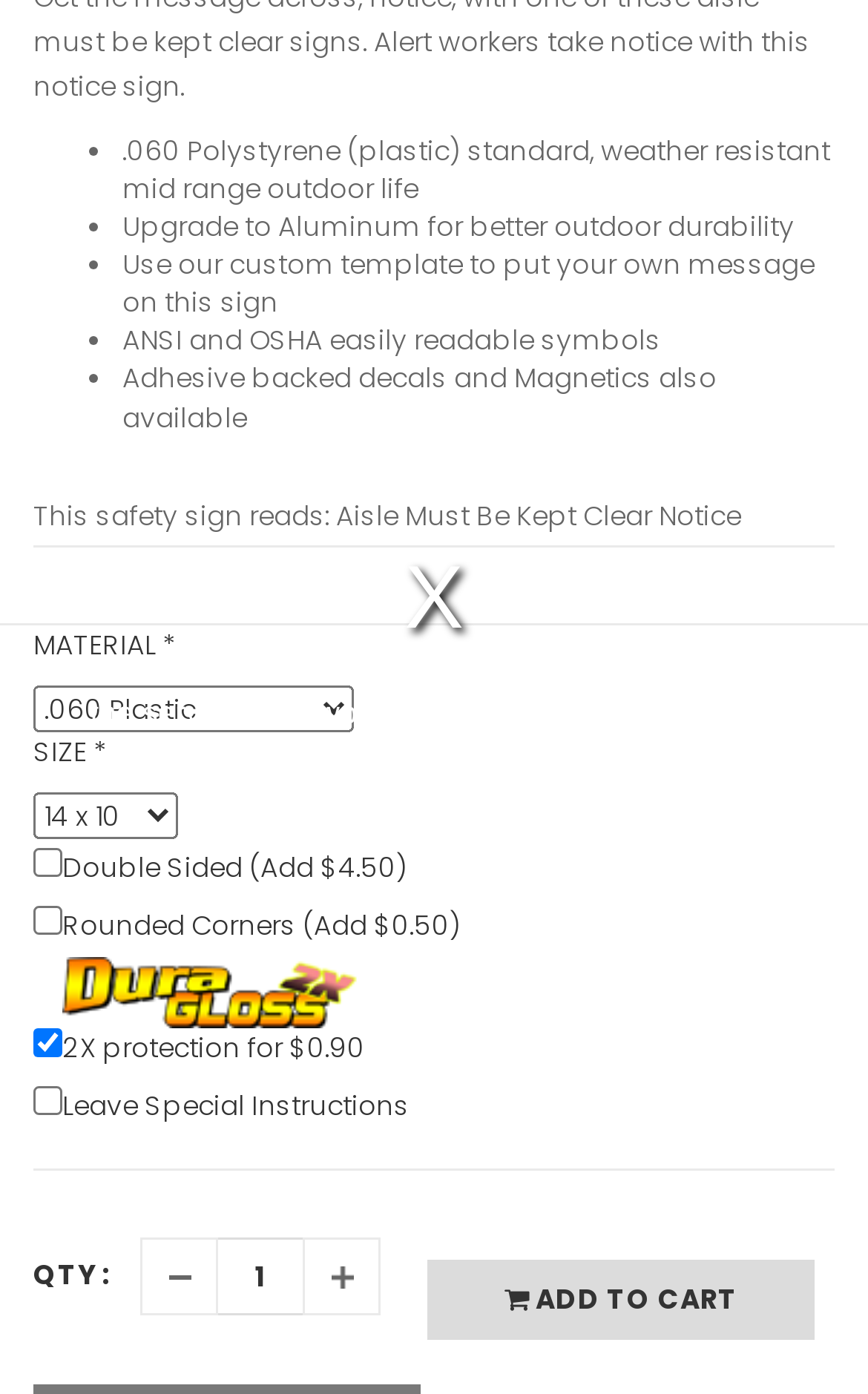Please specify the bounding box coordinates of the clickable region to carry out the following instruction: "Enter quantity". The coordinates should be four float numbers between 0 and 1, in the format [left, top, right, bottom].

[0.251, 0.888, 0.349, 0.944]